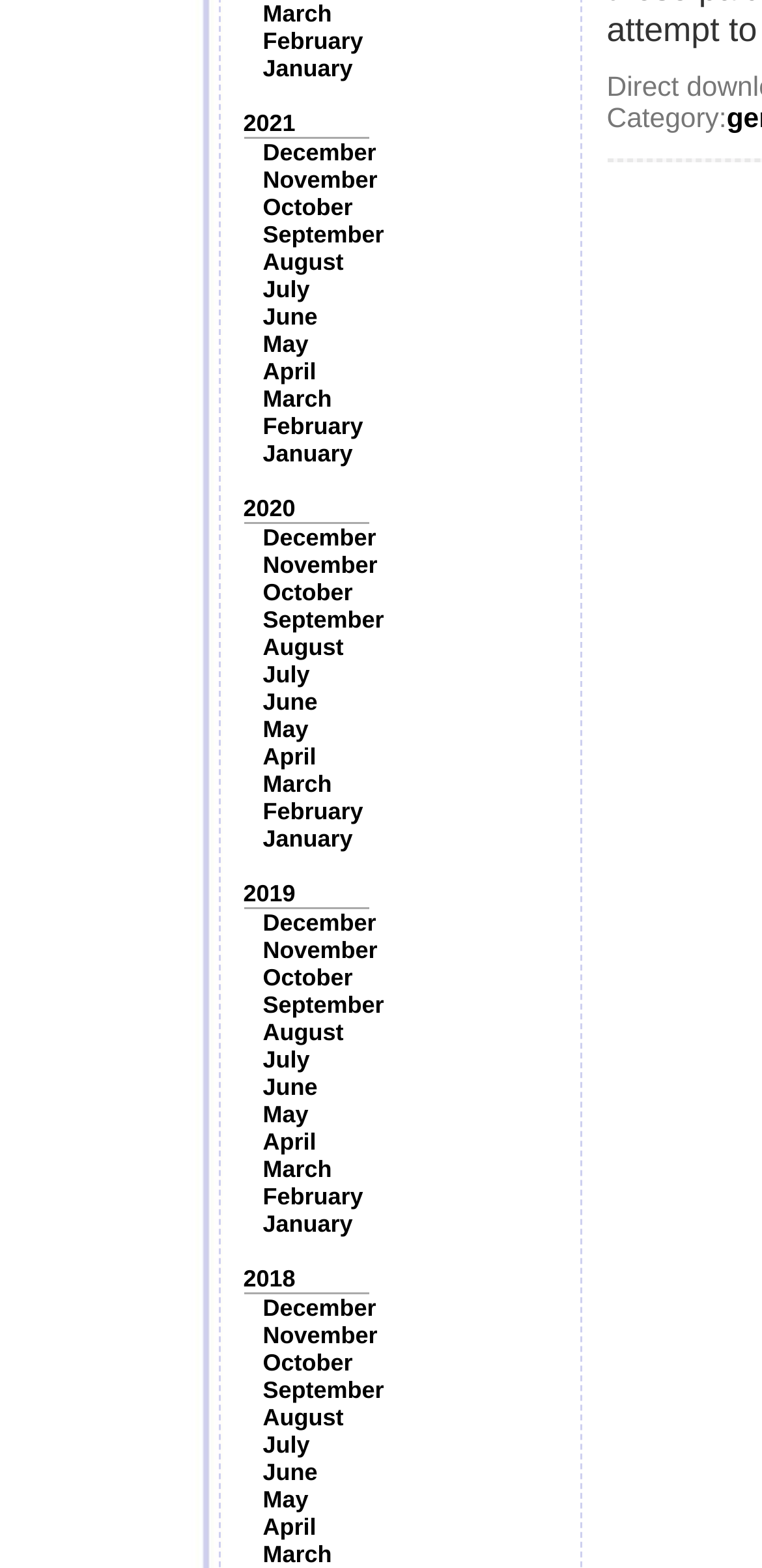Use a single word or phrase to respond to the question:
What years are listed on the webpage?

2018, 2019, 2020, 2021